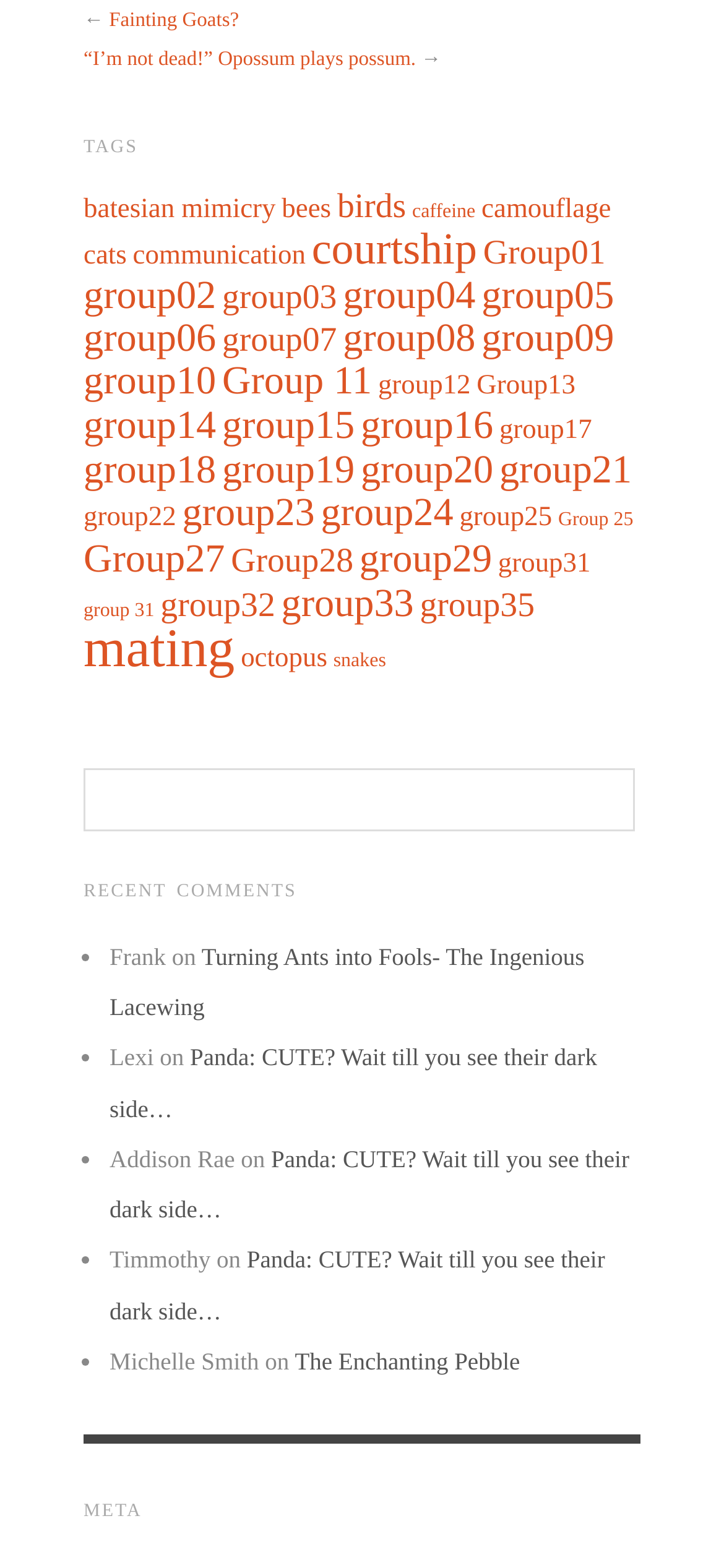What is the category that comes after 'caffeine'?
Please use the visual content to give a single word or phrase answer.

camouflage